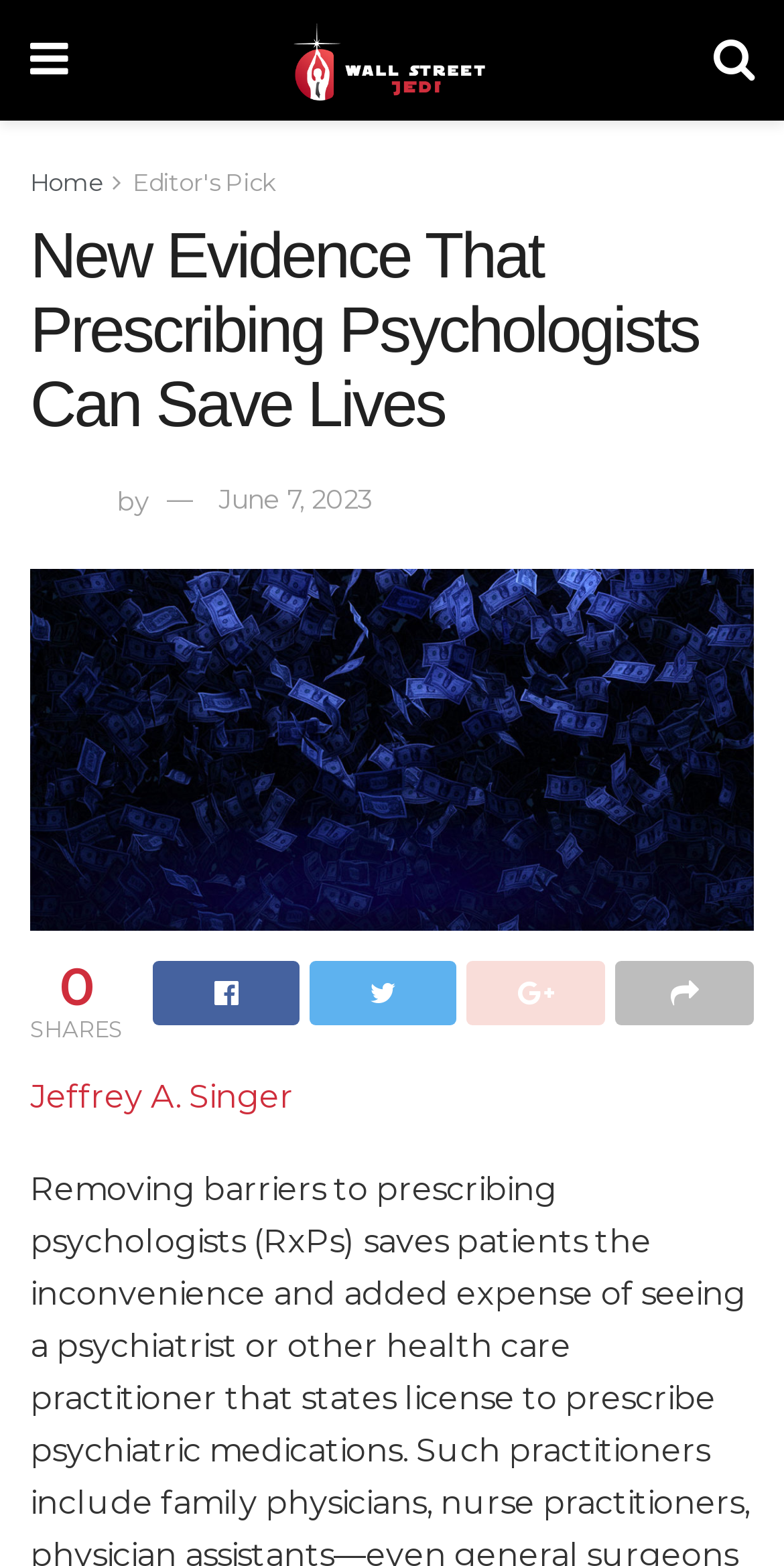What is the category of the article?
Using the image provided, answer with just one word or phrase.

Editor's Pick